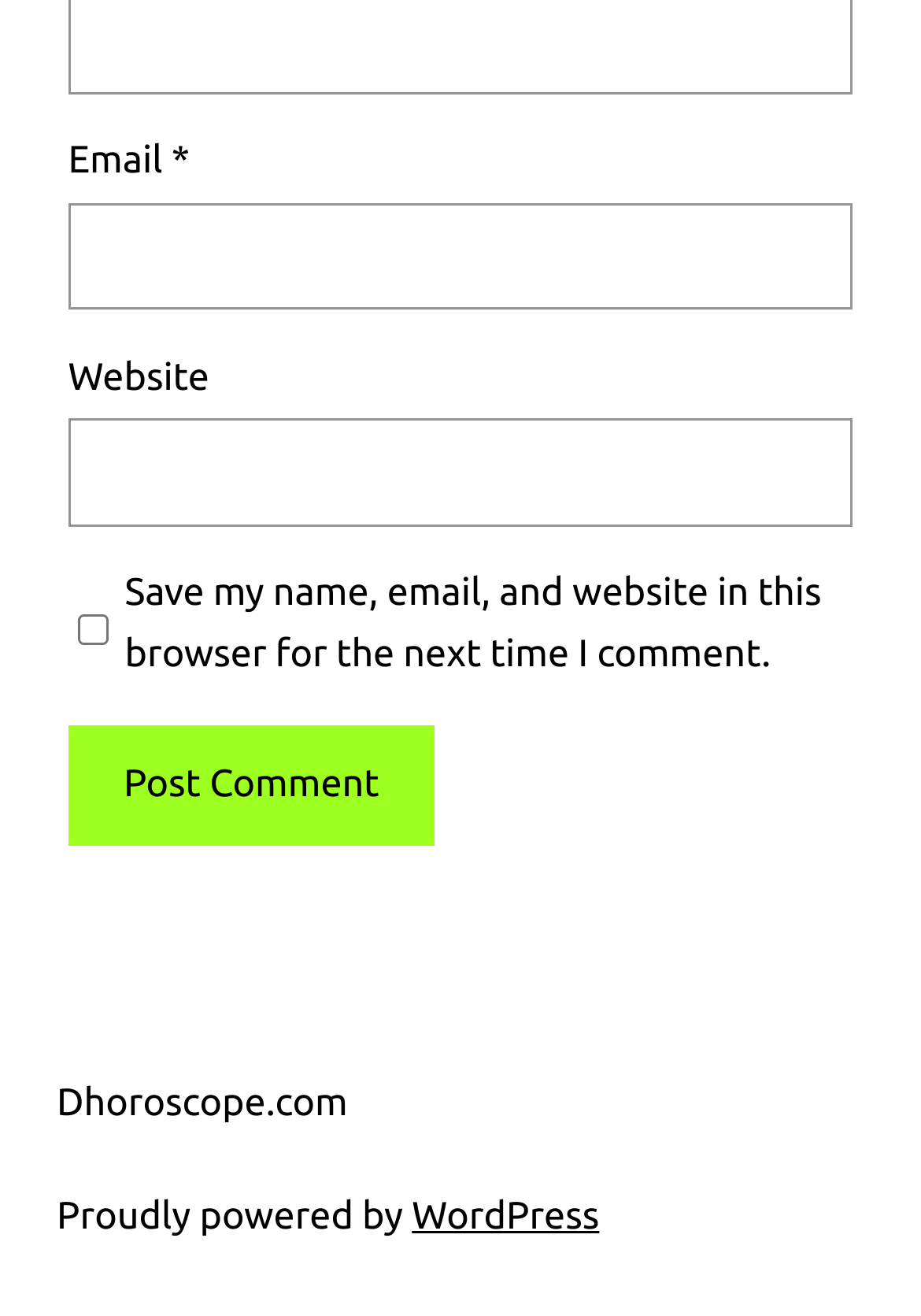What is the text of the button?
Identify the answer in the screenshot and reply with a single word or phrase.

Post Comment